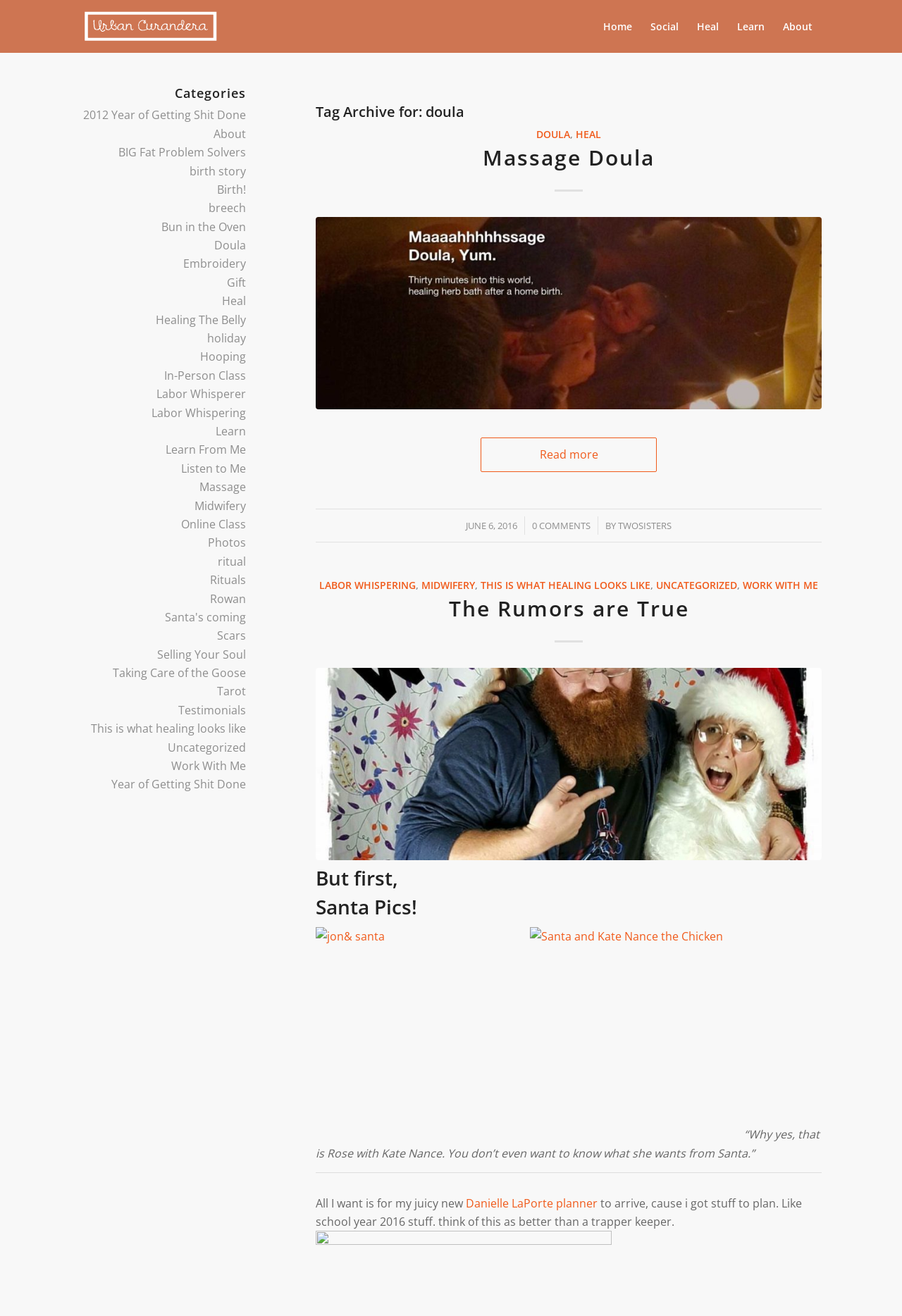Please answer the following query using a single word or phrase: 
How many images are there in the article 'jon& santa'?

2